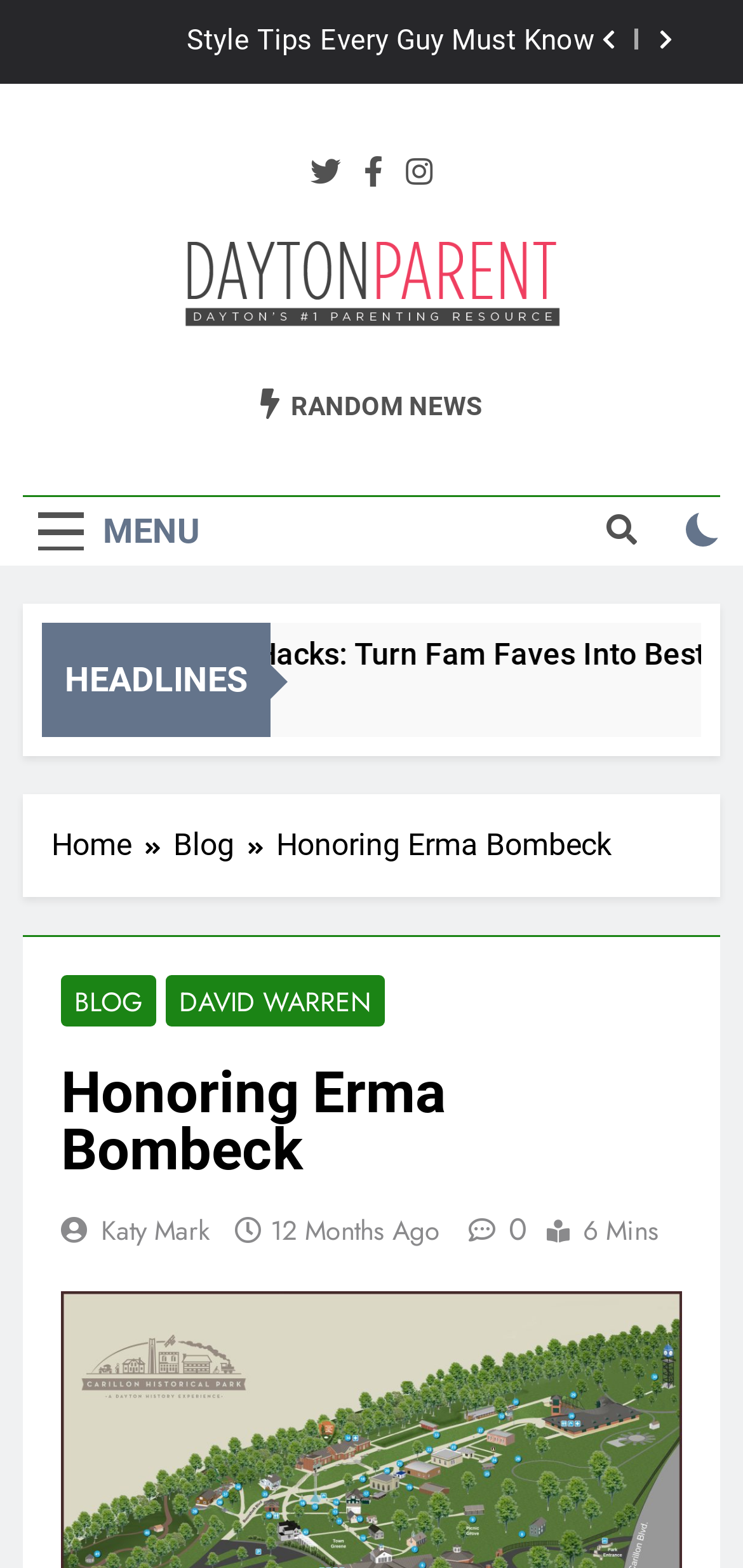How many links are there in the breadcrumbs navigation?
Using the image as a reference, deliver a detailed and thorough answer to the question.

I counted the links in the breadcrumbs navigation section, which are 'Home', 'Blog', and the current page 'Honoring Erma Bombeck', so there are 3 links in total.